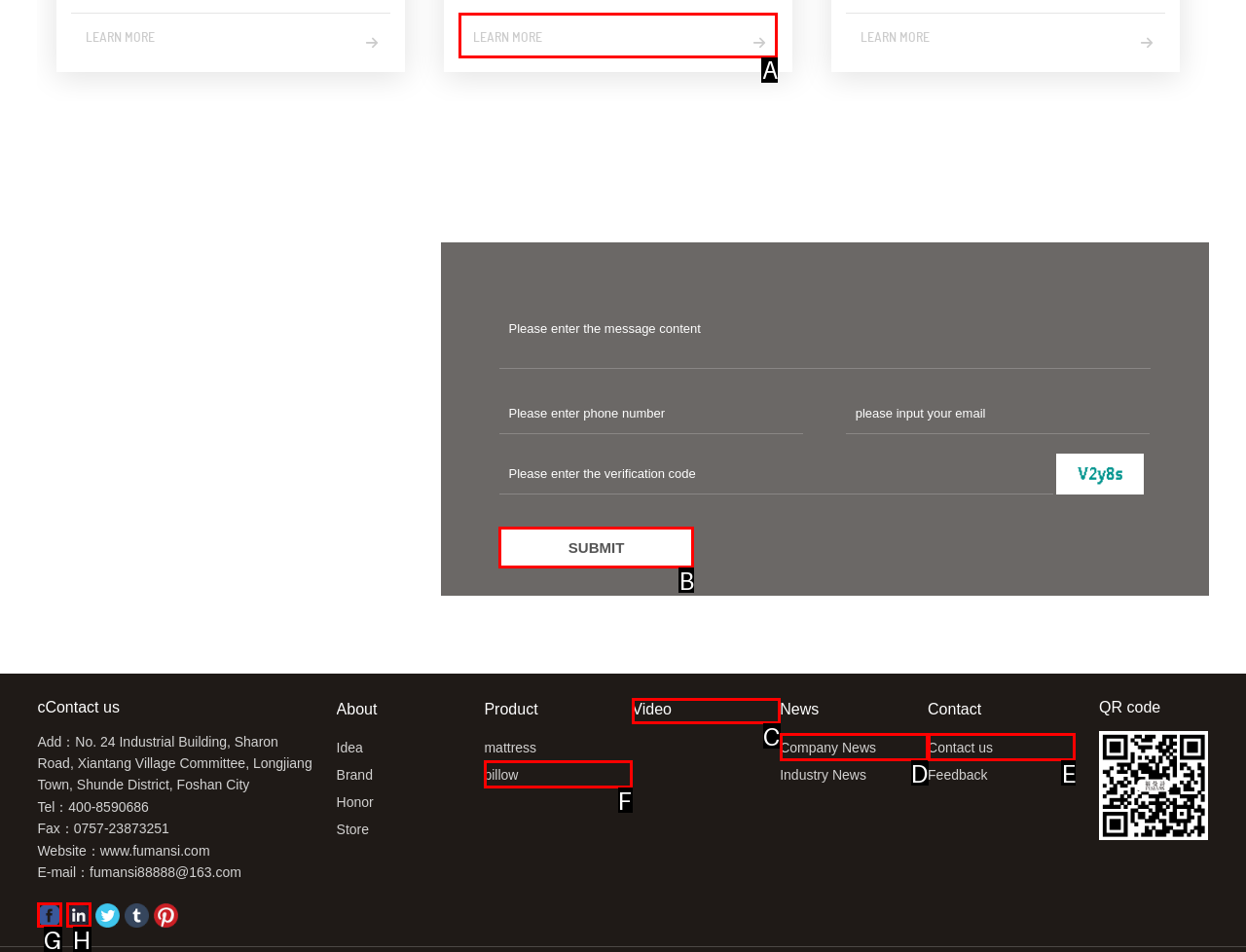Identify which HTML element to click to fulfill the following task: Submit the form. Provide your response using the letter of the correct choice.

B